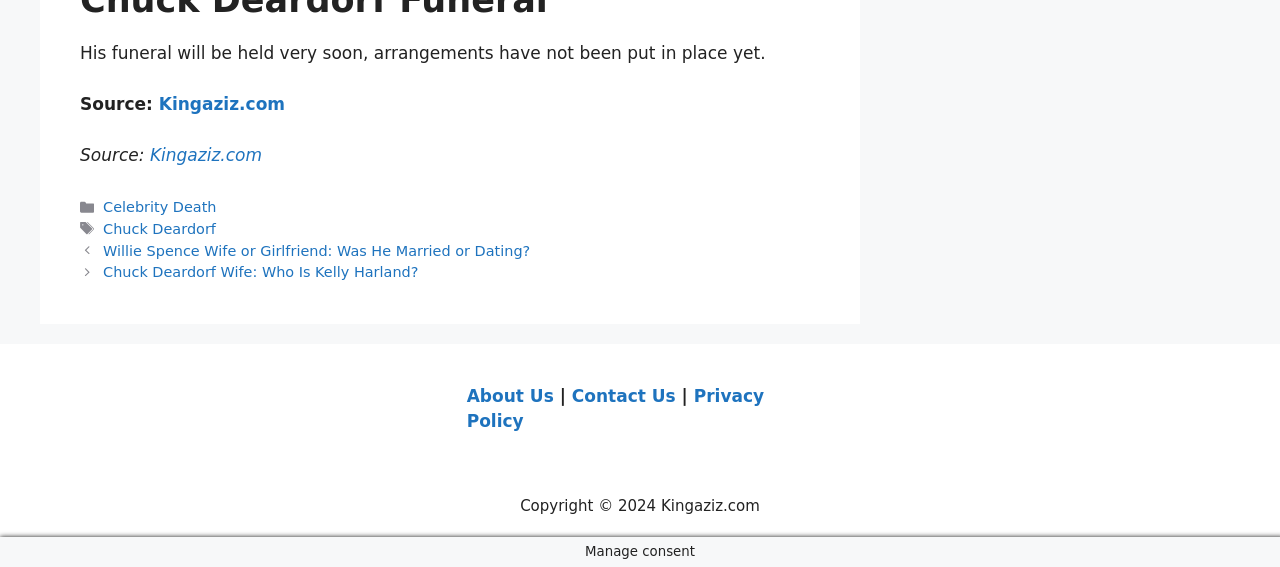Bounding box coordinates are specified in the format (top-left x, top-left y, bottom-right x, bottom-right y). All values are floating point numbers bounded between 0 and 1. Please provide the bounding box coordinate of the region this sentence describes: Kingaziz.com

[0.117, 0.256, 0.205, 0.291]